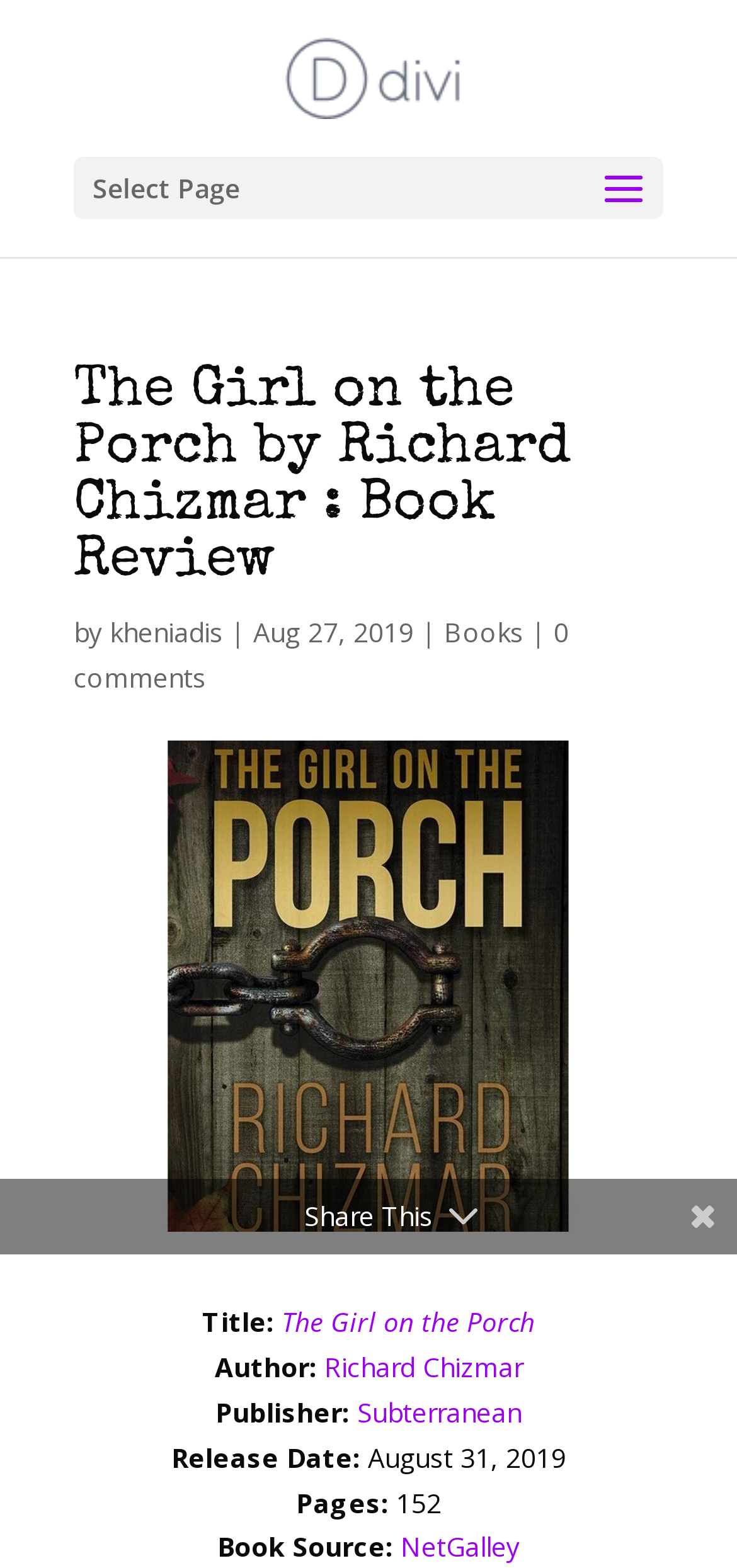When was the book released? Using the information from the screenshot, answer with a single word or phrase.

August 31, 2019